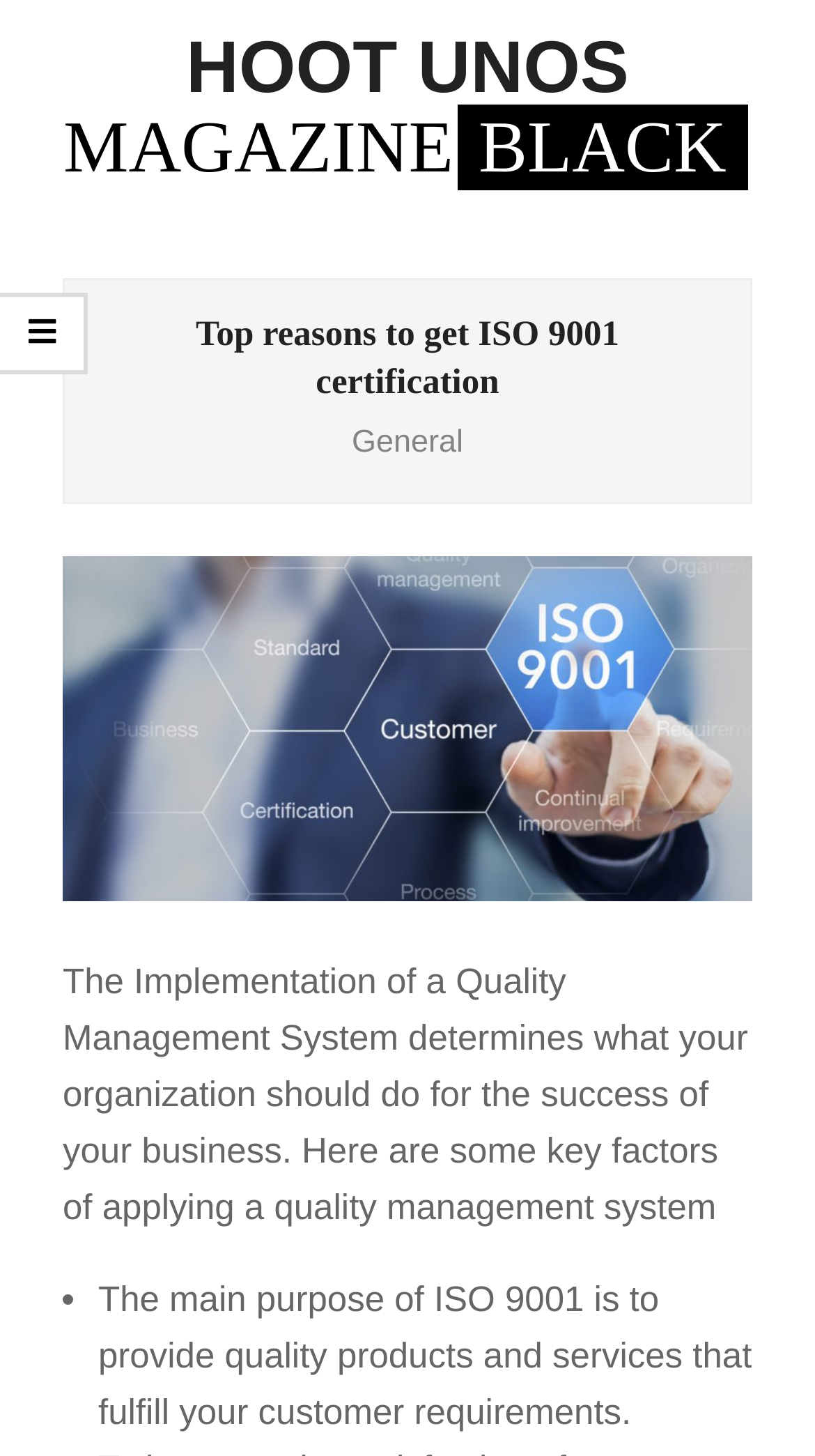Please answer the following question using a single word or phrase: 
What is the main purpose of ISO 9001?

Provide quality products and services